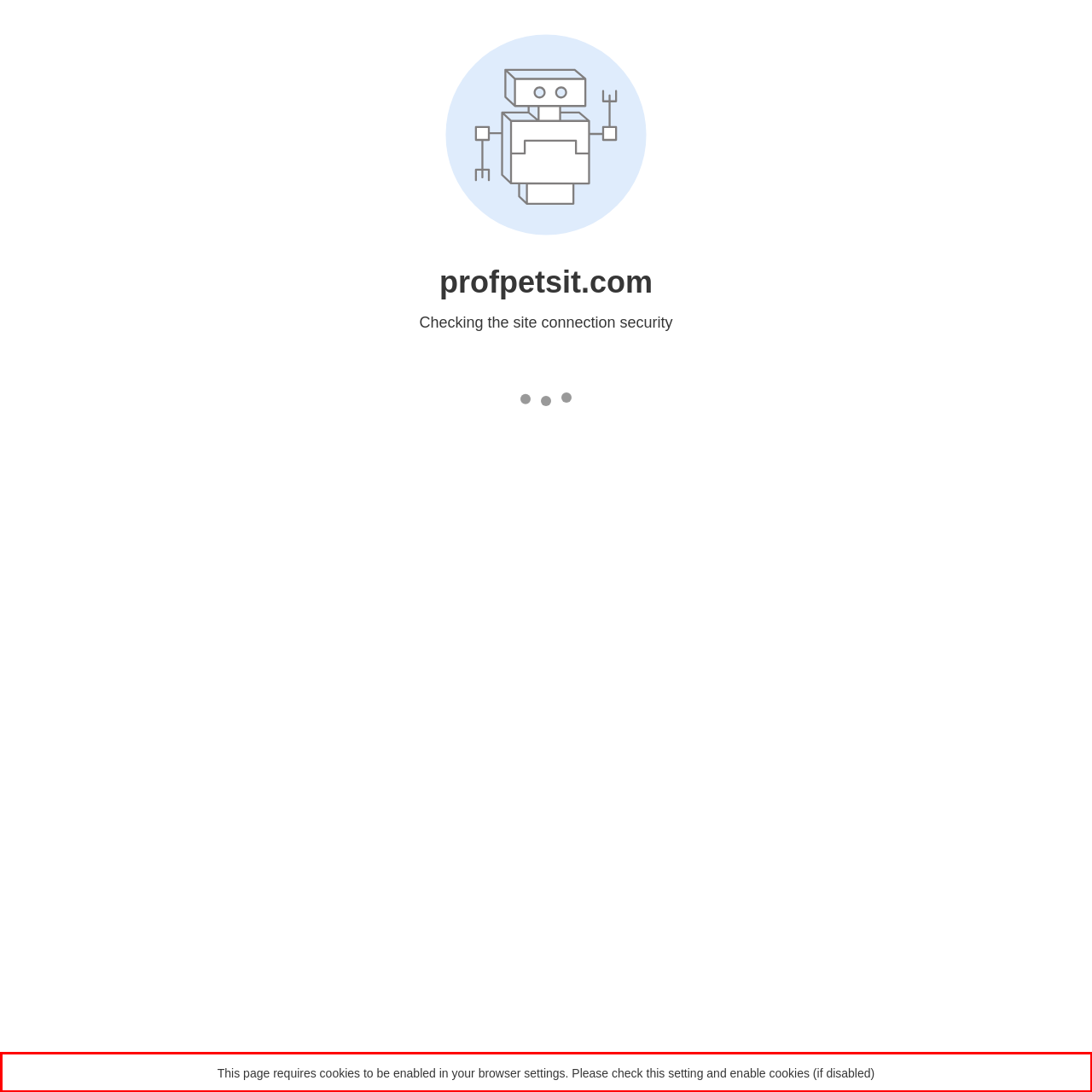Please examine the screenshot of the webpage and read the text present within the red rectangle bounding box.

This page requires cookies to be enabled in your browser settings. Please check this setting and enable cookies (if disabled)